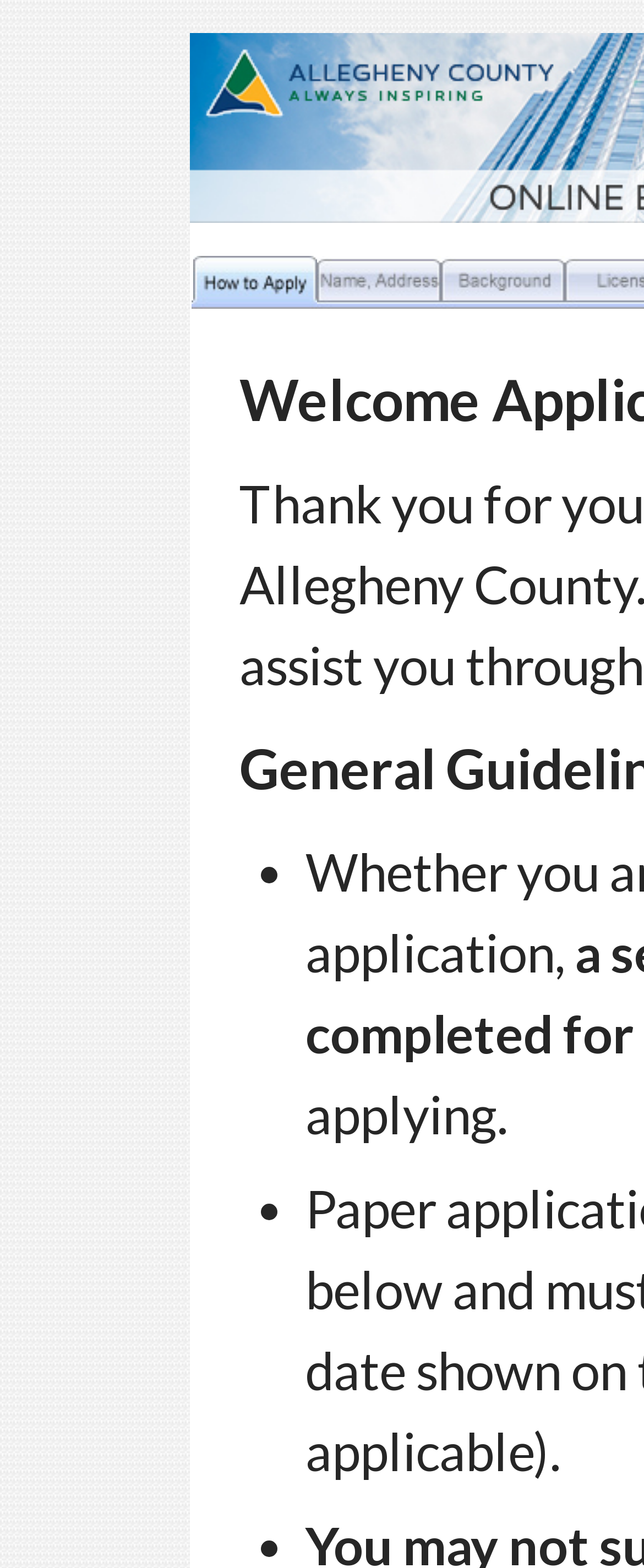Given the element description name="todefault" title="Name, Address", specify the bounding box coordinates of the corresponding UI element in the format (top-left x, top-left y, bottom-right x, bottom-right y). All values must be between 0 and 1.

[0.491, 0.163, 0.683, 0.197]